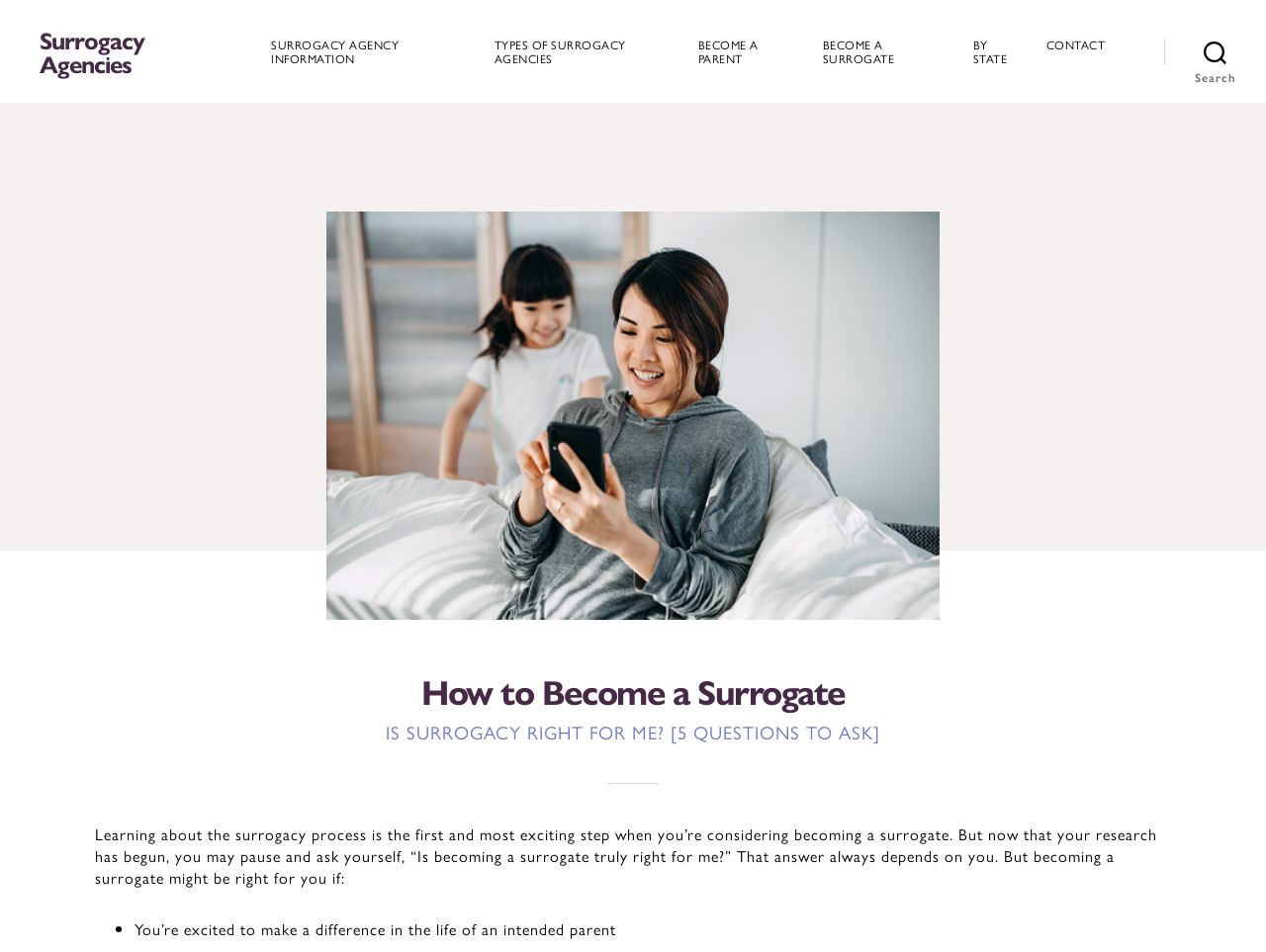Determine the coordinates of the bounding box that should be clicked to complete the instruction: "Click on 'CONTACT'". The coordinates should be represented by four float numbers between 0 and 1: [left, top, right, bottom].

[0.826, 0.039, 0.888, 0.054]